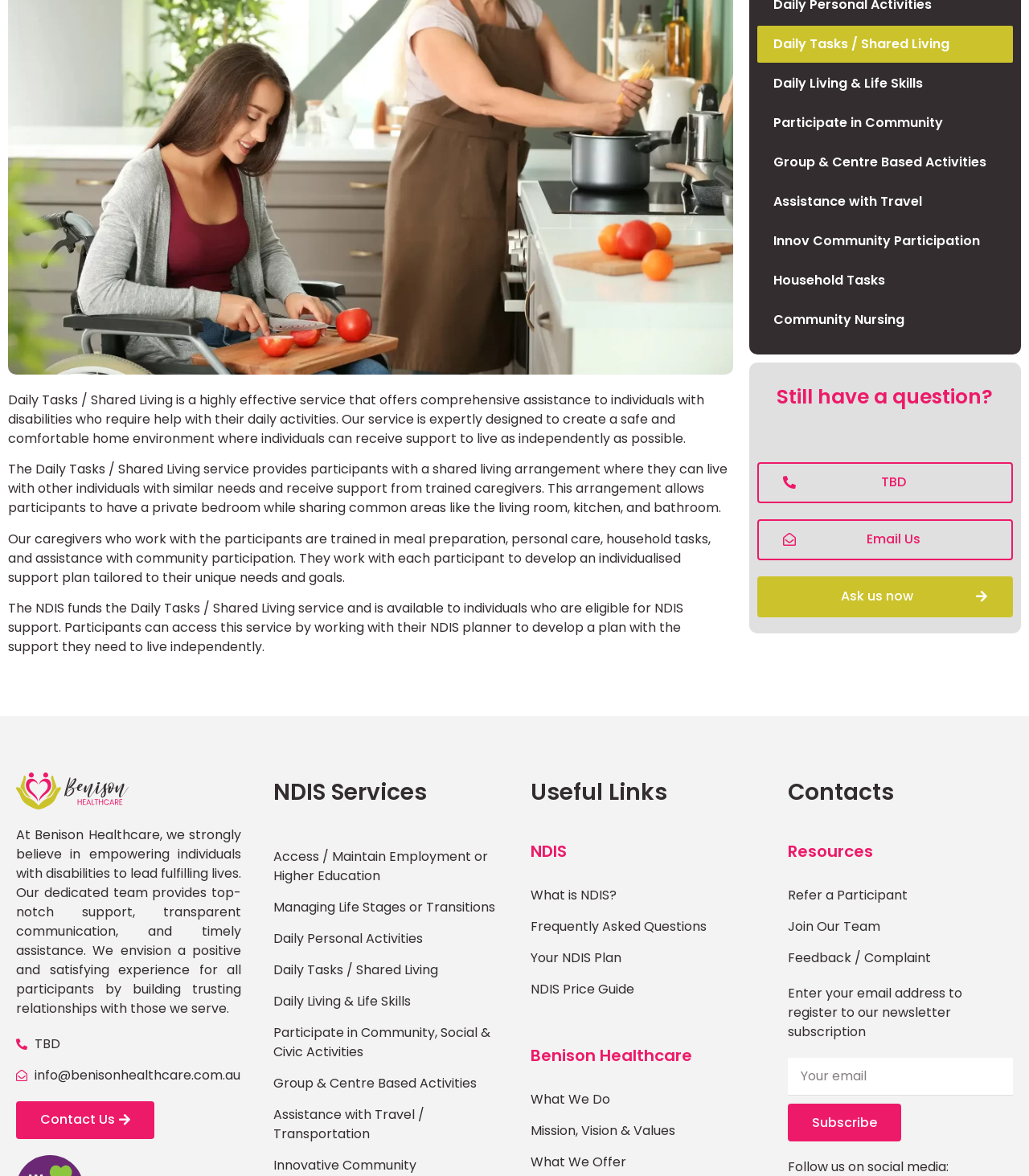Provide the bounding box coordinates for the UI element that is described as: "What We Offer".

[0.516, 0.98, 0.734, 0.997]